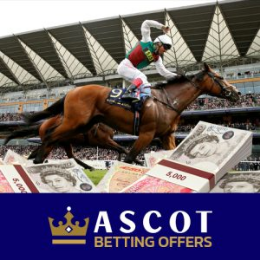What is the jockey wearing in the image?
Provide a short answer using one word or a brief phrase based on the image.

Vibrant silks